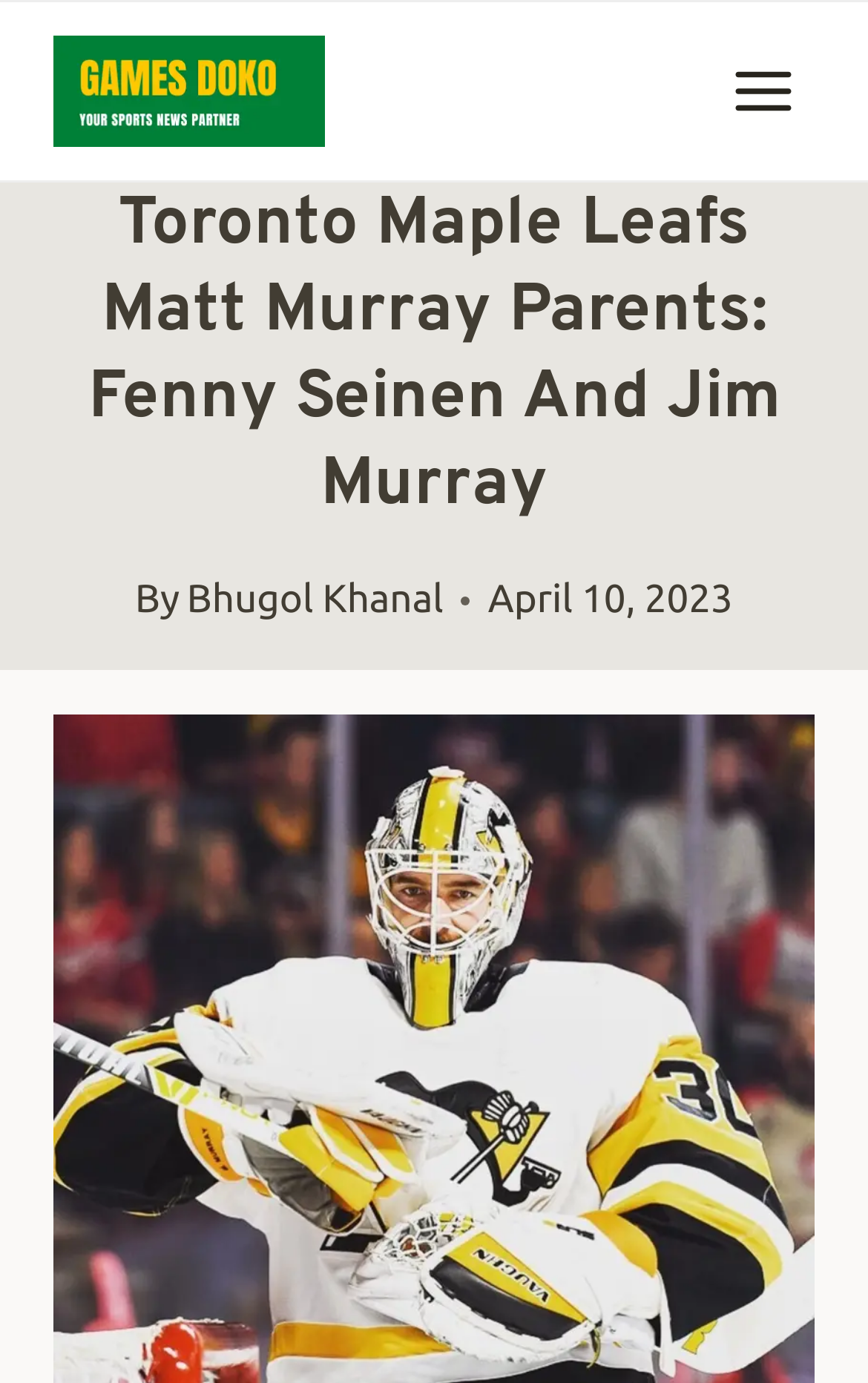Please specify the bounding box coordinates in the format (top-left x, top-left y, bottom-right x, bottom-right y), with values ranging from 0 to 1. Identify the bounding box for the UI component described as follows: Toggle Menu

[0.819, 0.033, 0.938, 0.099]